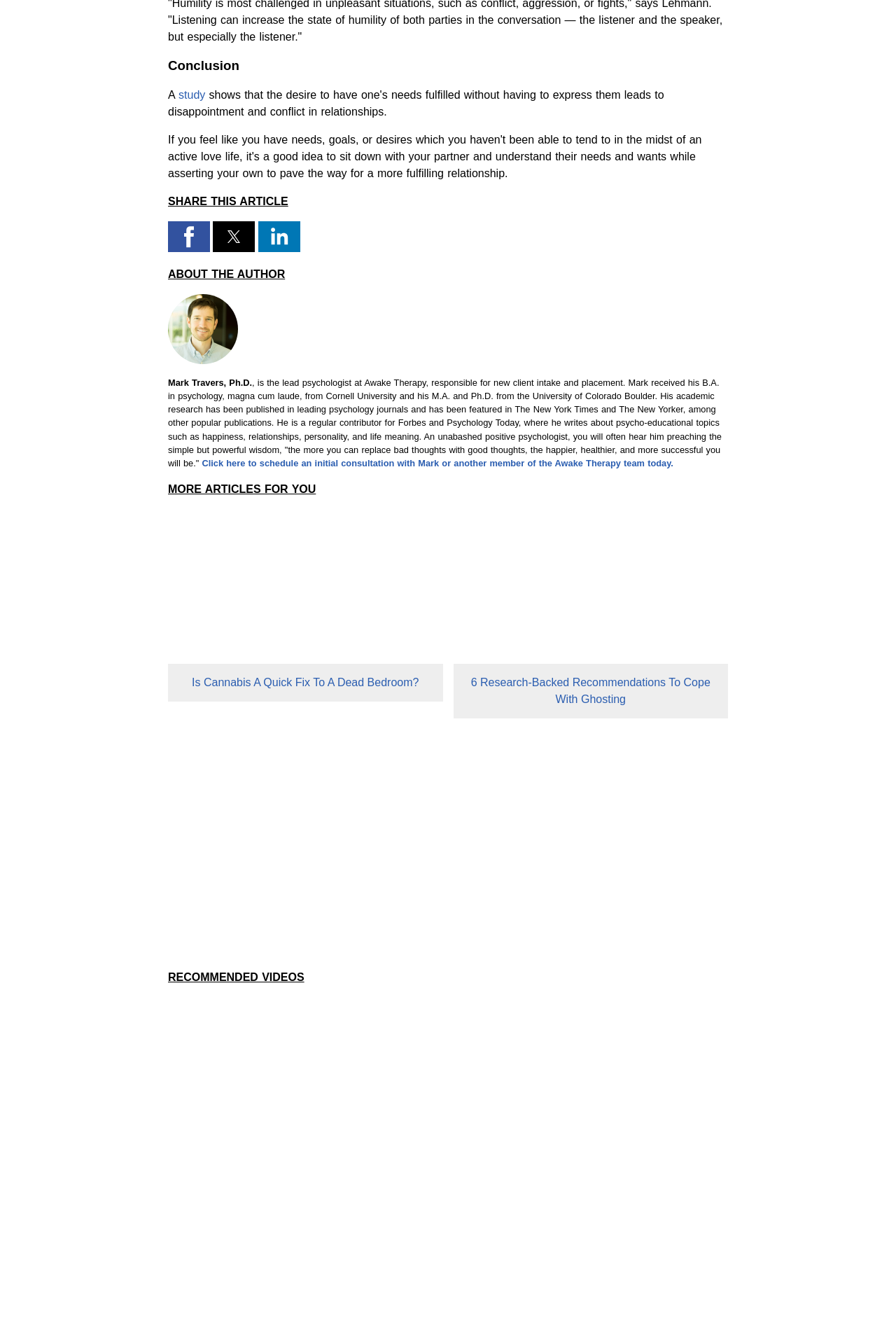Find the bounding box coordinates of the area to click in order to follow the instruction: "Read more about the author".

[0.188, 0.201, 0.318, 0.21]